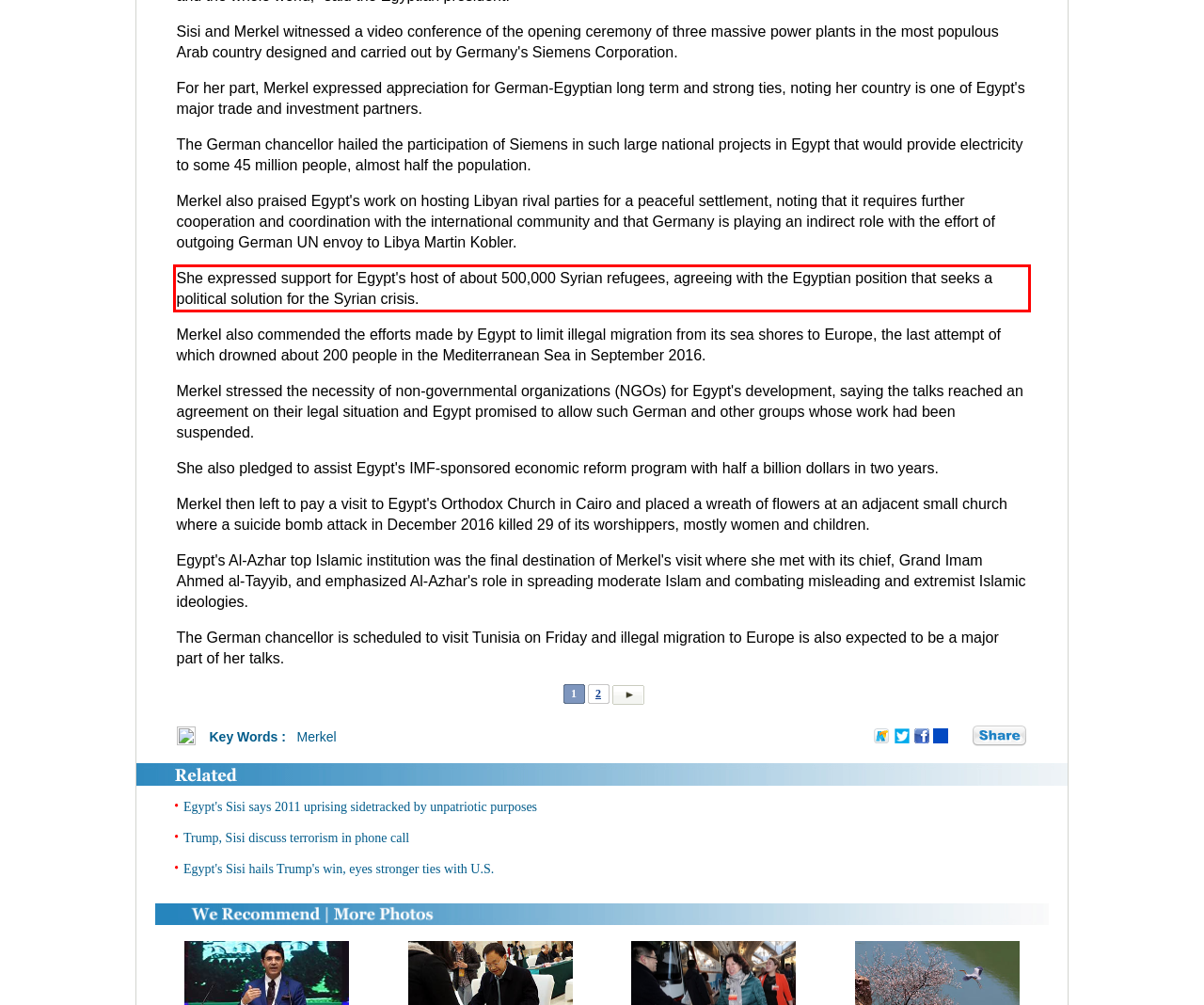View the screenshot of the webpage and identify the UI element surrounded by a red bounding box. Extract the text contained within this red bounding box.

She expressed support for Egypt's host of about 500,000 Syrian refugees, agreeing with the Egyptian position that seeks a political solution for the Syrian crisis.